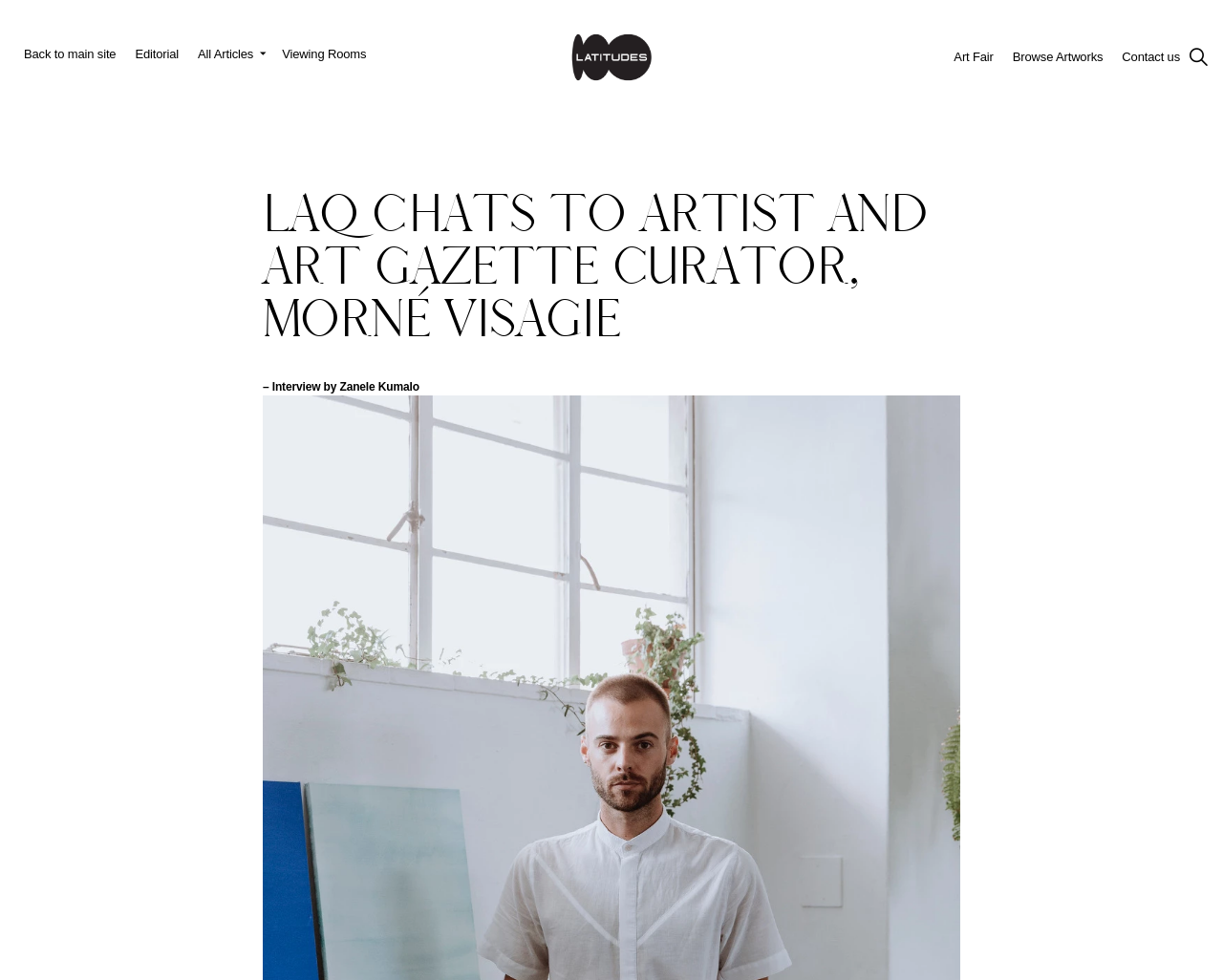Determine the bounding box coordinates for the region that must be clicked to execute the following instruction: "go to main site".

[0.012, 0.029, 0.103, 0.088]